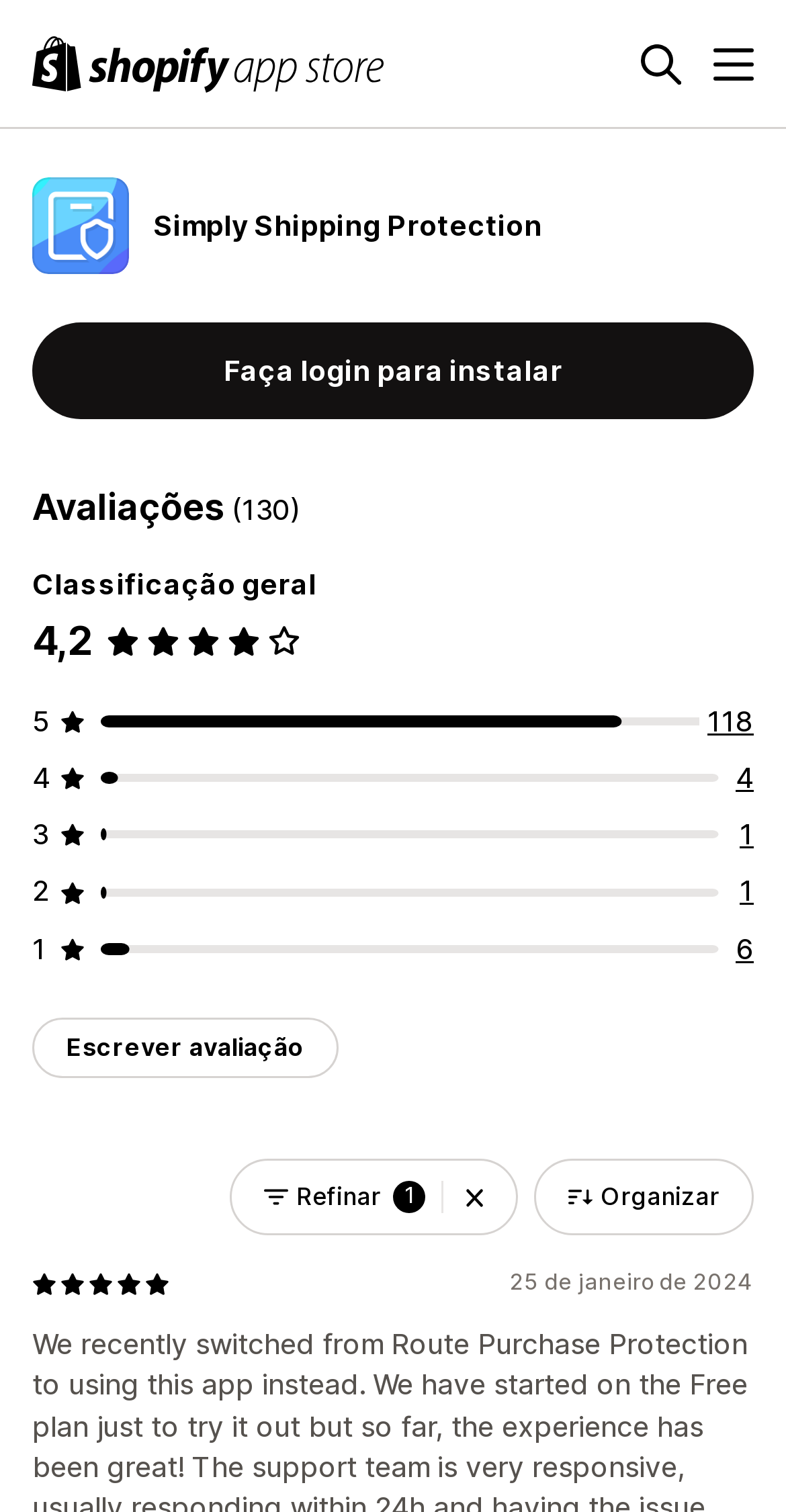How many reviews are there in total? Analyze the screenshot and reply with just one word or a short phrase.

130